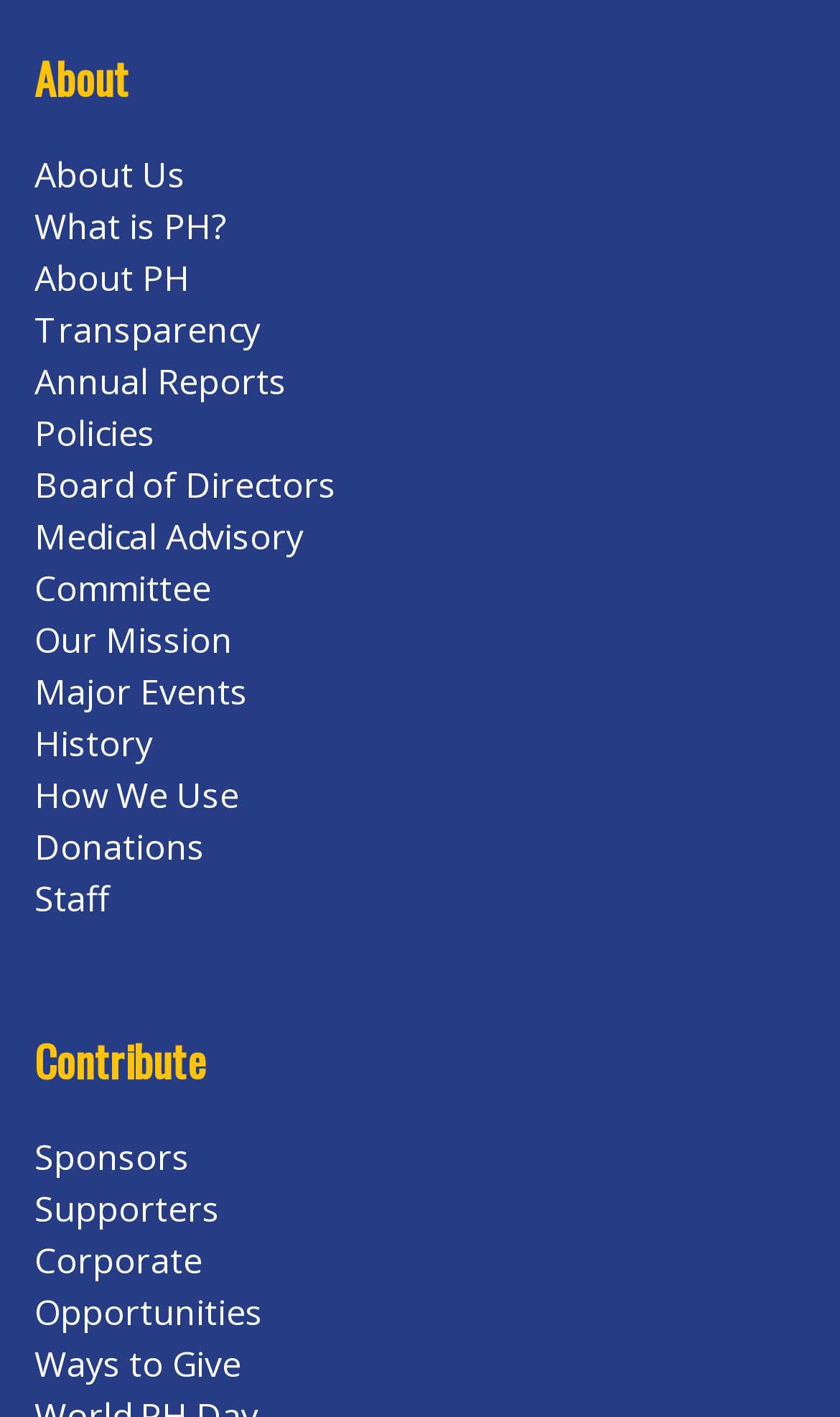Analyze the image and answer the question with as much detail as possible: 
How many headings are on this webpage?

I identified two headings on this webpage, 'About' and 'Contribute', based on their corresponding UI element types and OCR text.